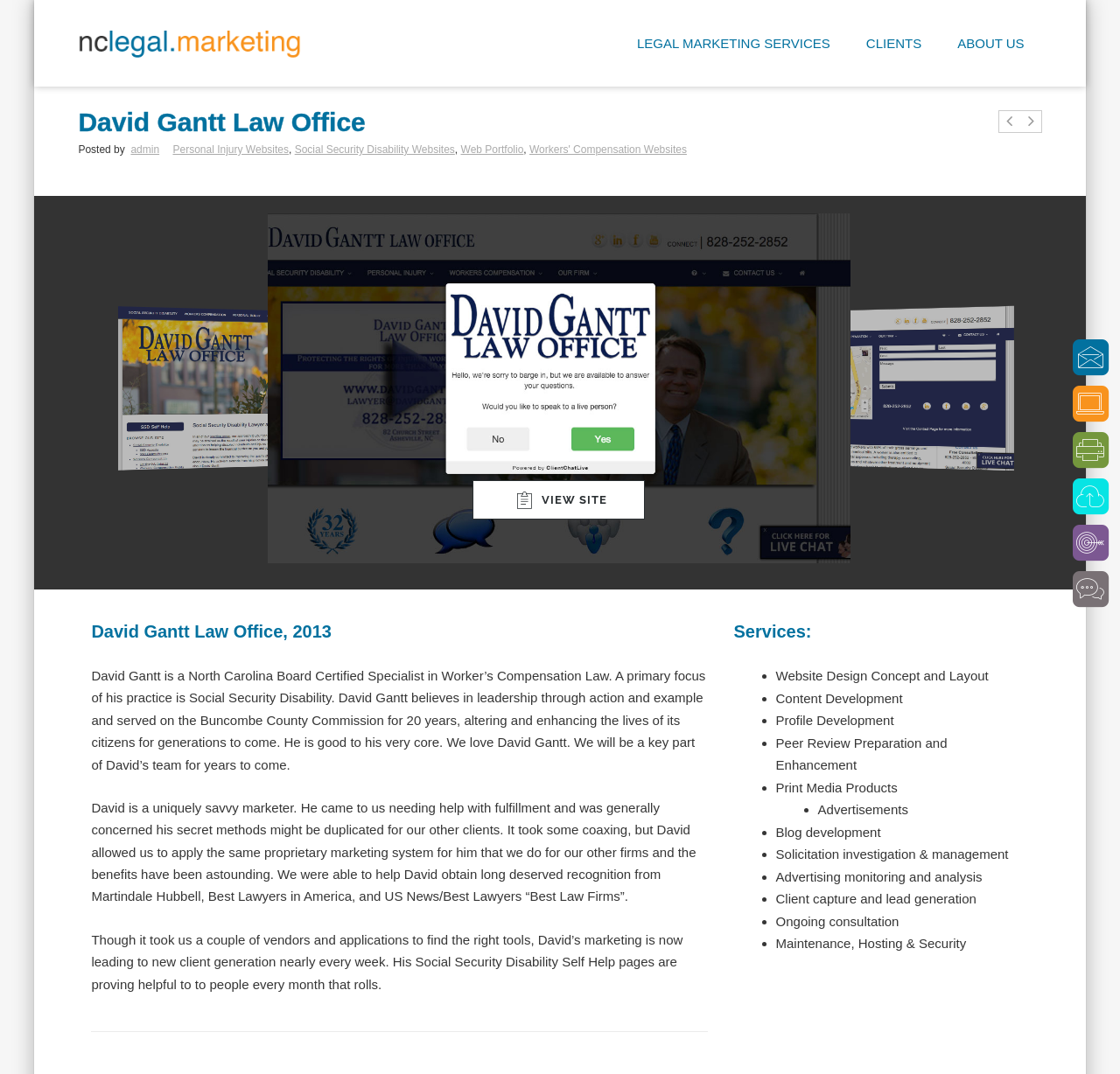Determine the coordinates of the bounding box for the clickable area needed to execute this instruction: "Click the 'VIEW SITE' button".

[0.422, 0.447, 0.576, 0.484]